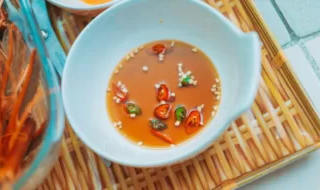Using details from the image, please answer the following question comprehensively:
What is the material of the tray?

The bowl is situated on a woven bamboo tray, which adds a rustic touch to the overall scene.